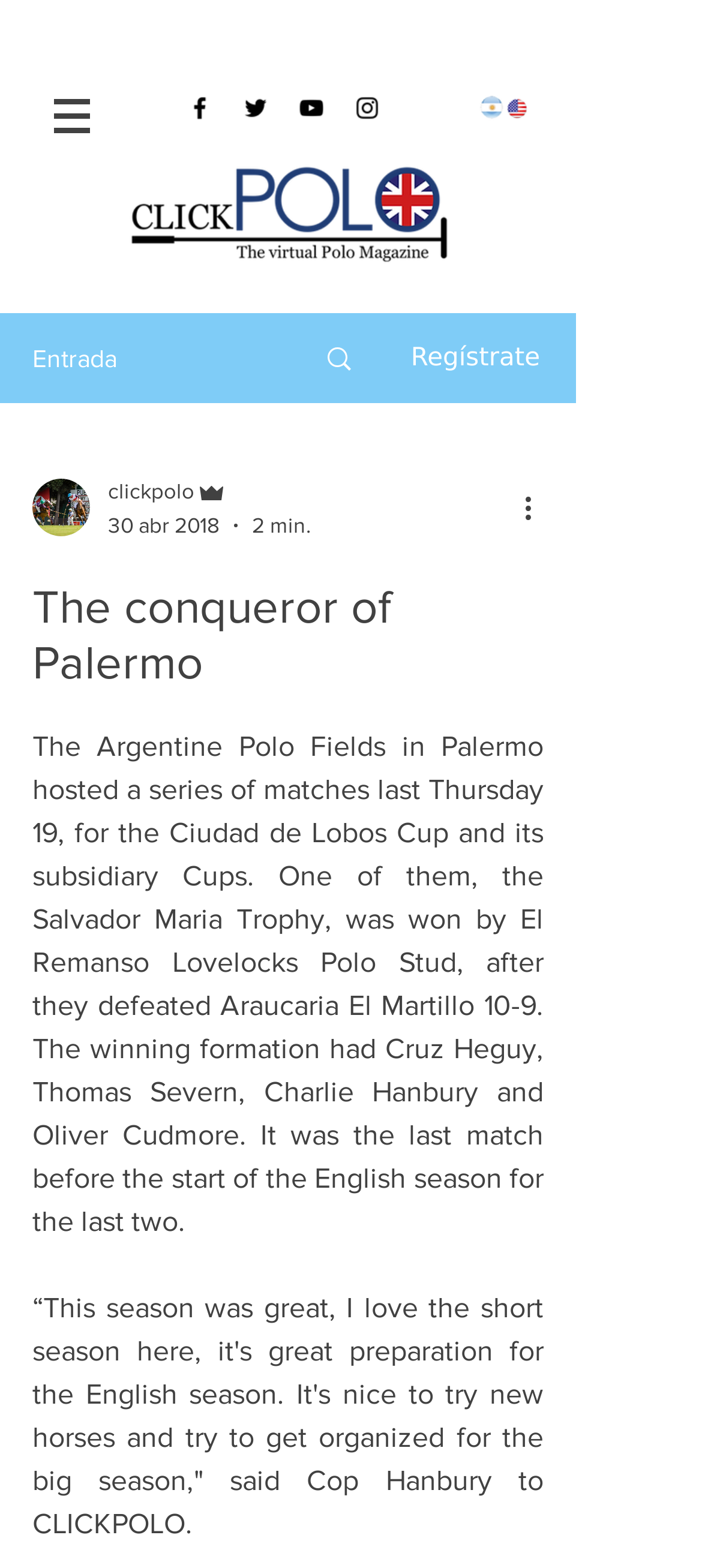What is the name of the polo team that won the Salvador Maria Trophy?
Based on the visual information, provide a detailed and comprehensive answer.

I read the article and found the sentence that mentions the winner of the Salvador Maria Trophy, which is El Remanso Lovelocks Polo Stud.